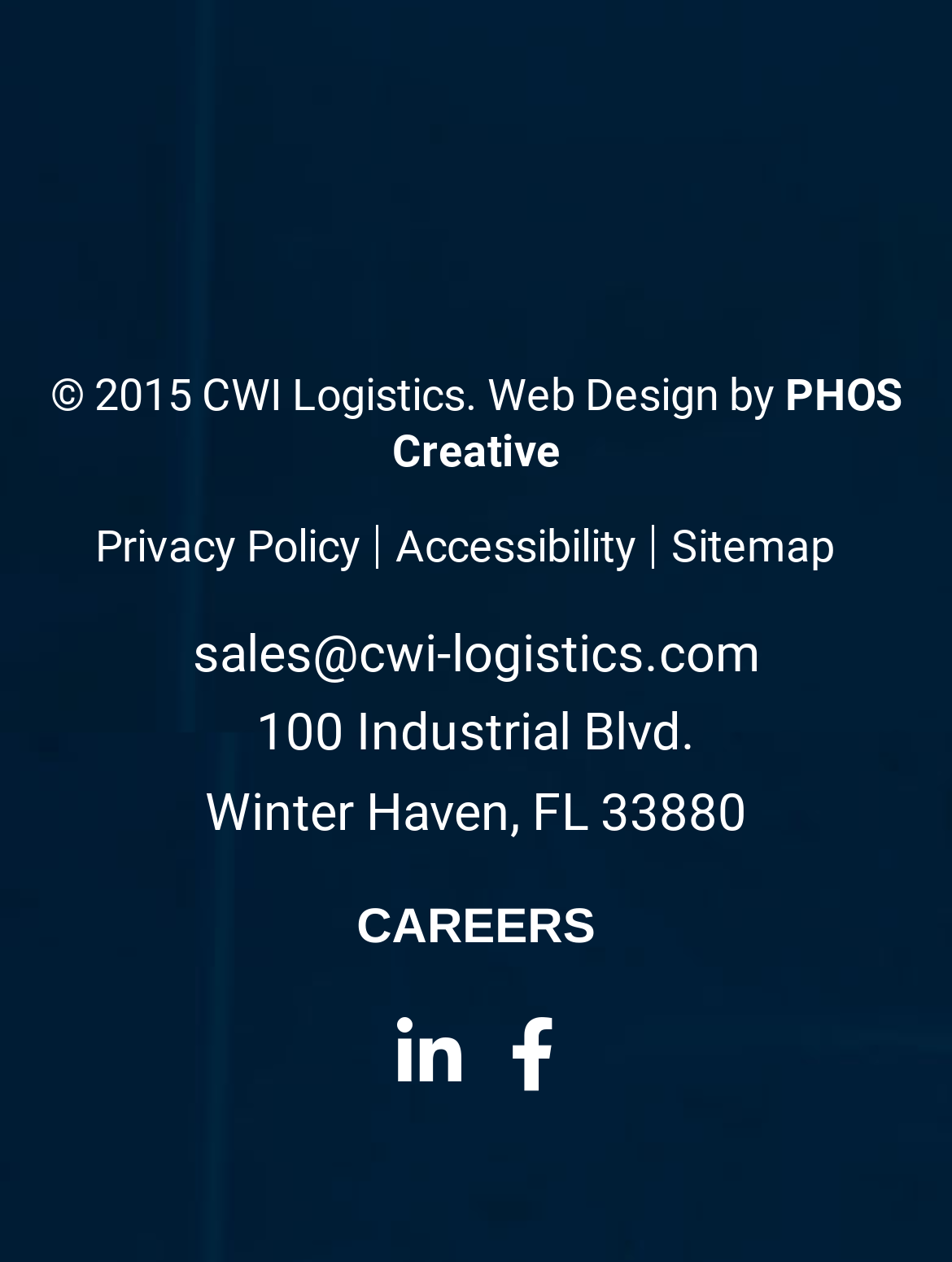Pinpoint the bounding box coordinates of the area that must be clicked to complete this instruction: "View the Privacy Policy".

[0.1, 0.411, 0.379, 0.452]